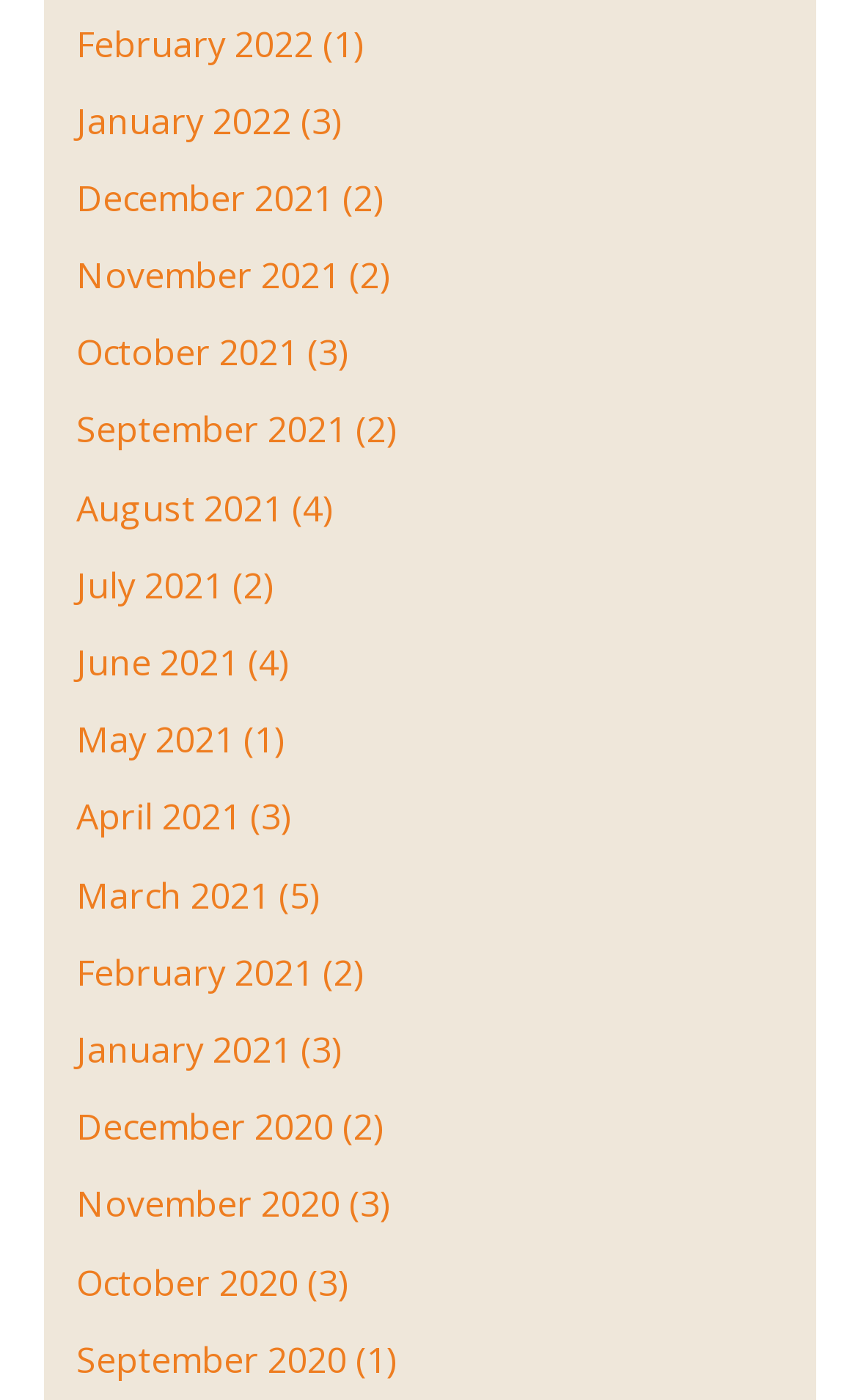What is the month with the most articles?
Provide a concise answer using a single word or phrase based on the image.

March 2021